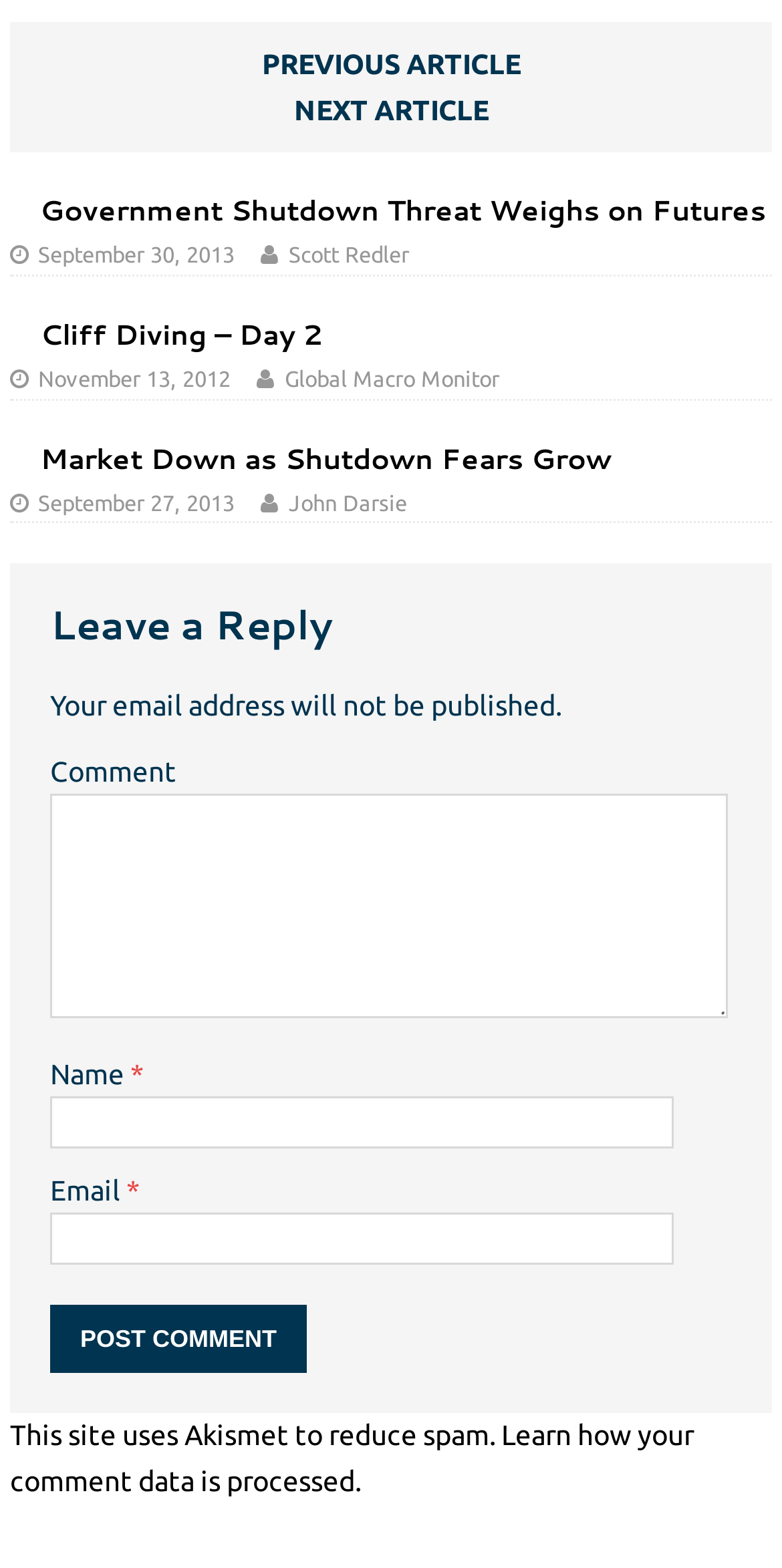Pinpoint the bounding box coordinates of the element you need to click to execute the following instruction: "Learn how your comment data is processed". The bounding box should be represented by four float numbers between 0 and 1, in the format [left, top, right, bottom].

[0.013, 0.905, 0.887, 0.954]